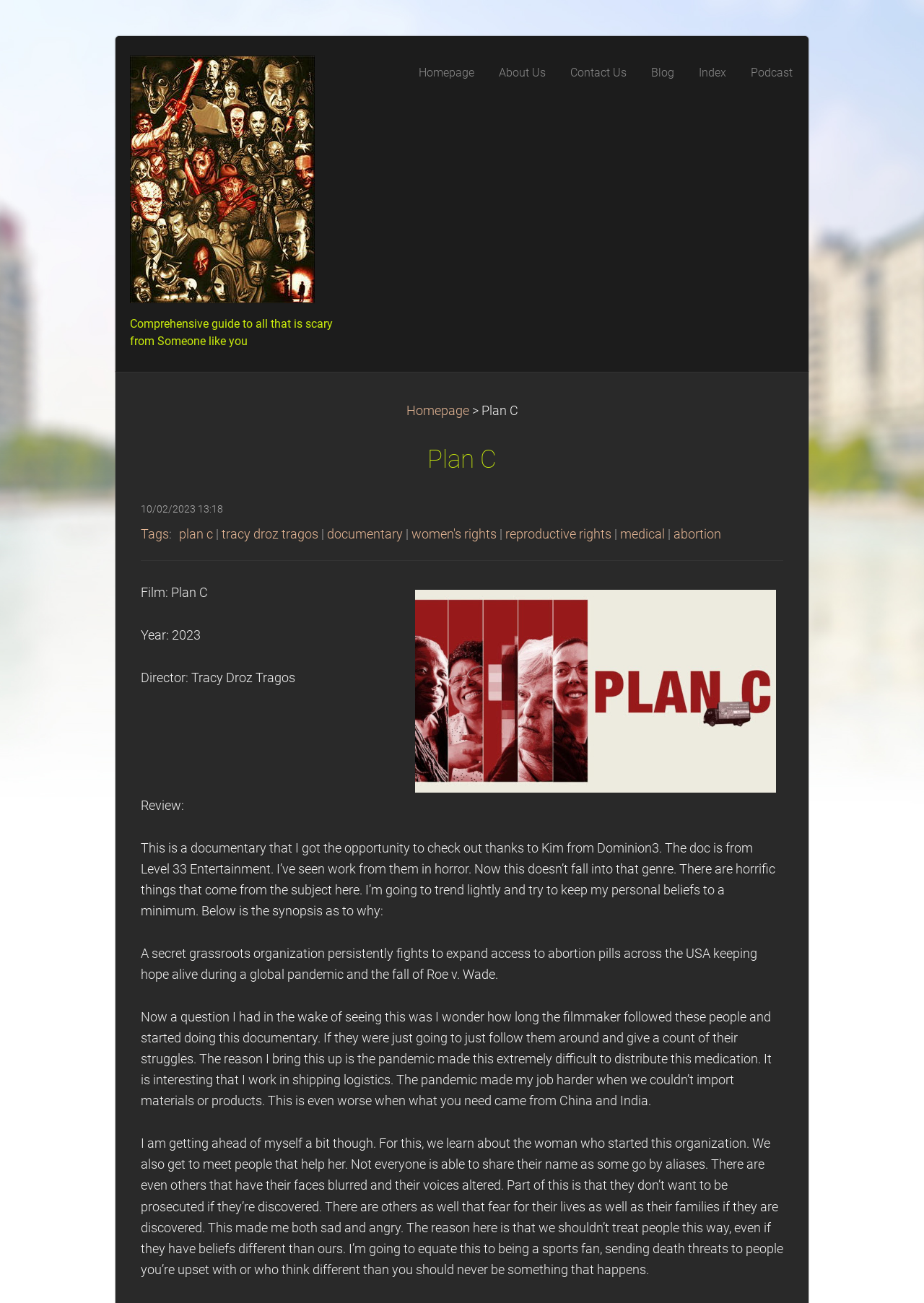Bounding box coordinates should be in the format (top-left x, top-left y, bottom-right x, bottom-right y) and all values should be floating point numbers between 0 and 1. Determine the bounding box coordinate for the UI element described as: tracy droz tragos

[0.24, 0.404, 0.345, 0.415]